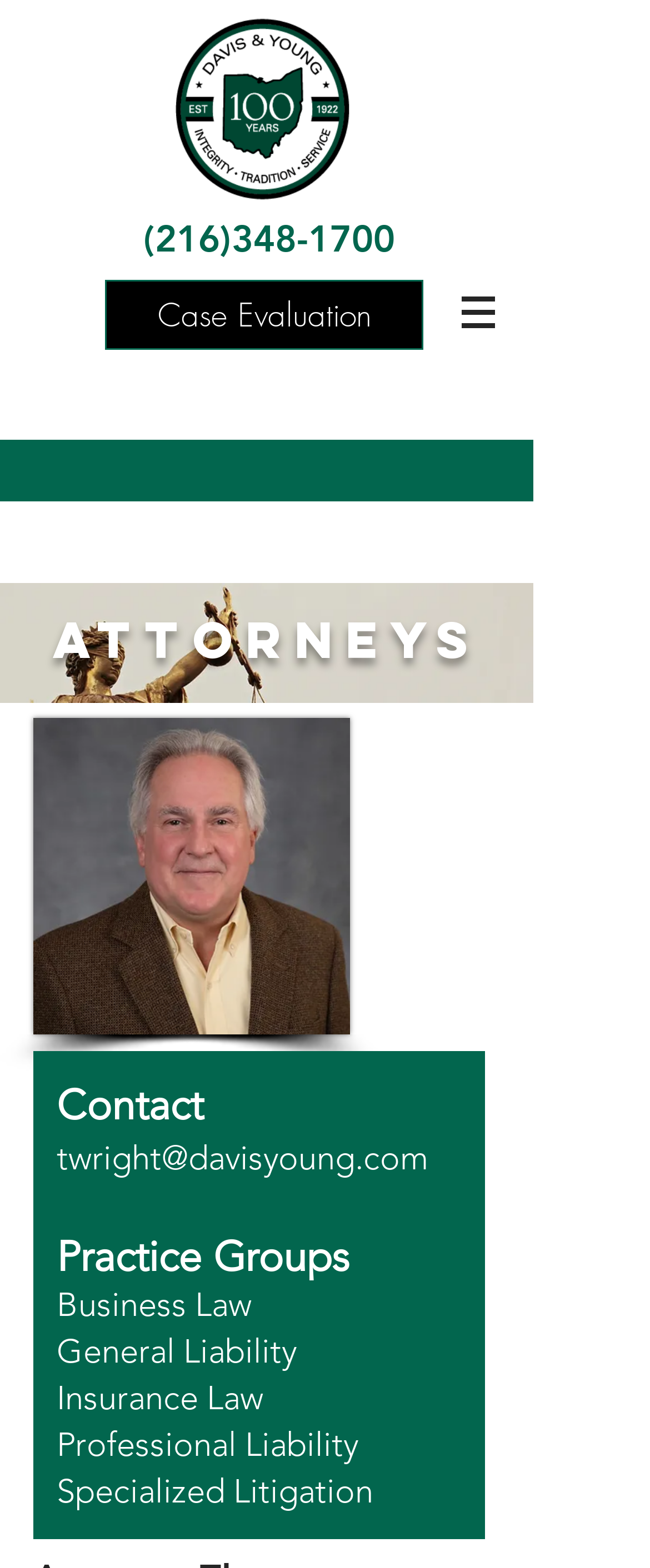Based on the image, give a detailed response to the question: What is the name of the attorney on the webpage?

I inferred the name of the attorney by looking at the root element's text 'Thomas W. Wright | davisyoung', which suggests that the webpage is about an attorney named Thomas W. Wright.